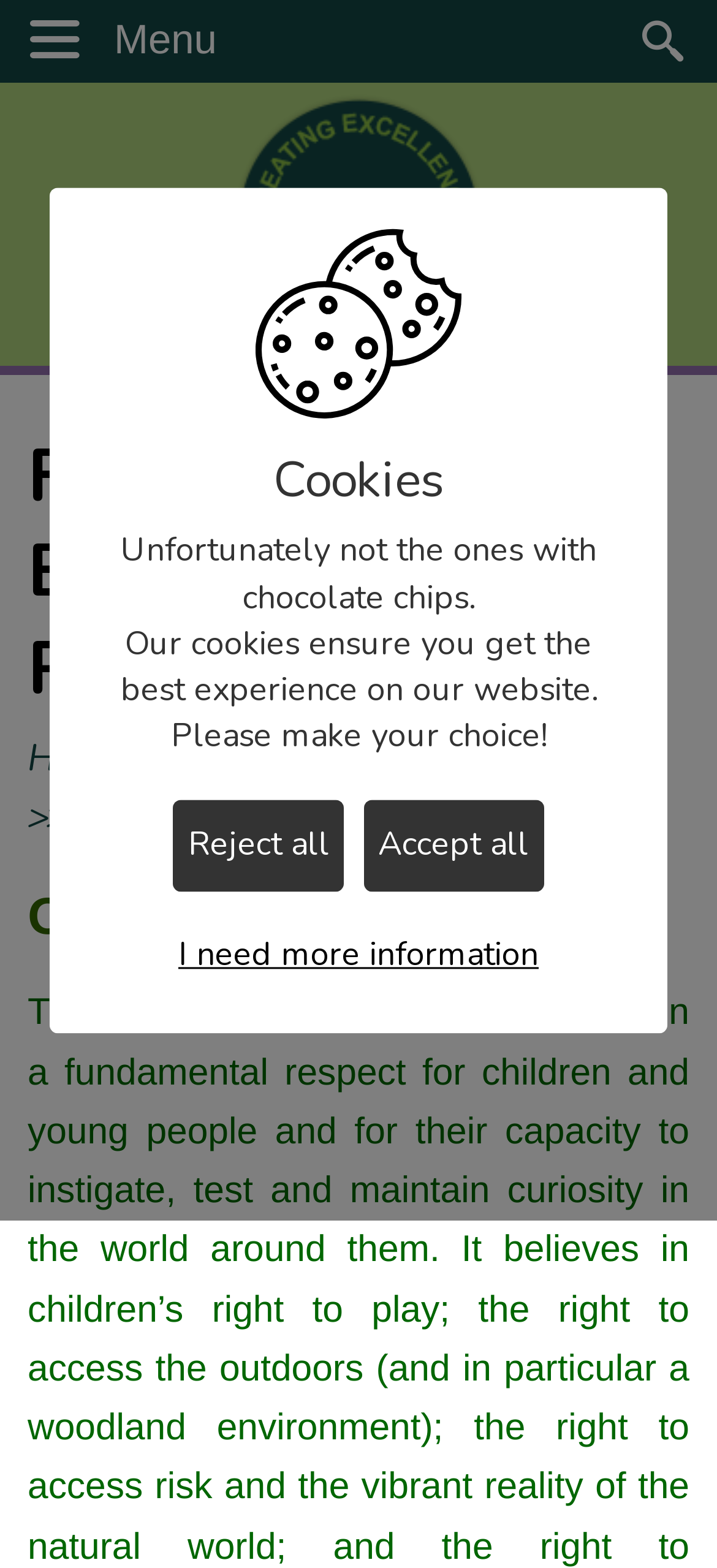Bounding box coordinates should be provided in the format (top-left x, top-left y, bottom-right x, bottom-right y) with all values between 0 and 1. Identify the bounding box for this UI element: Safeguarding

[0.0, 0.234, 0.887, 0.286]